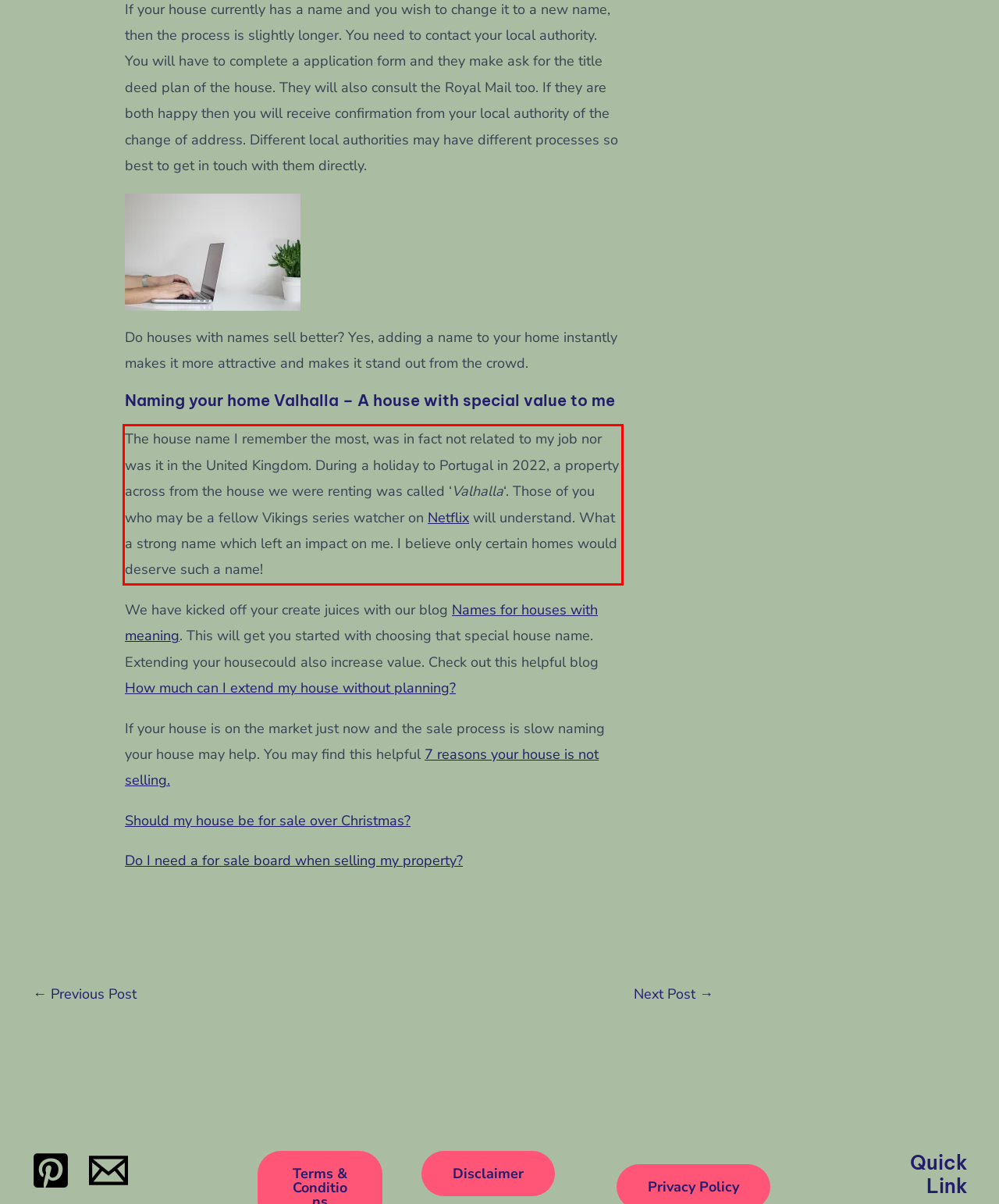Please examine the webpage screenshot and extract the text within the red bounding box using OCR.

The house name I remember the most, was in fact not related to my job nor was it in the United Kingdom. During a holiday to Portugal in 2022, a property across from the house we were renting was called ‘Valhalla‘. Those of you who may be a fellow Vikings series watcher on Netflix will understand. What a strong name which left an impact on me. I believe only certain homes would deserve such a name!